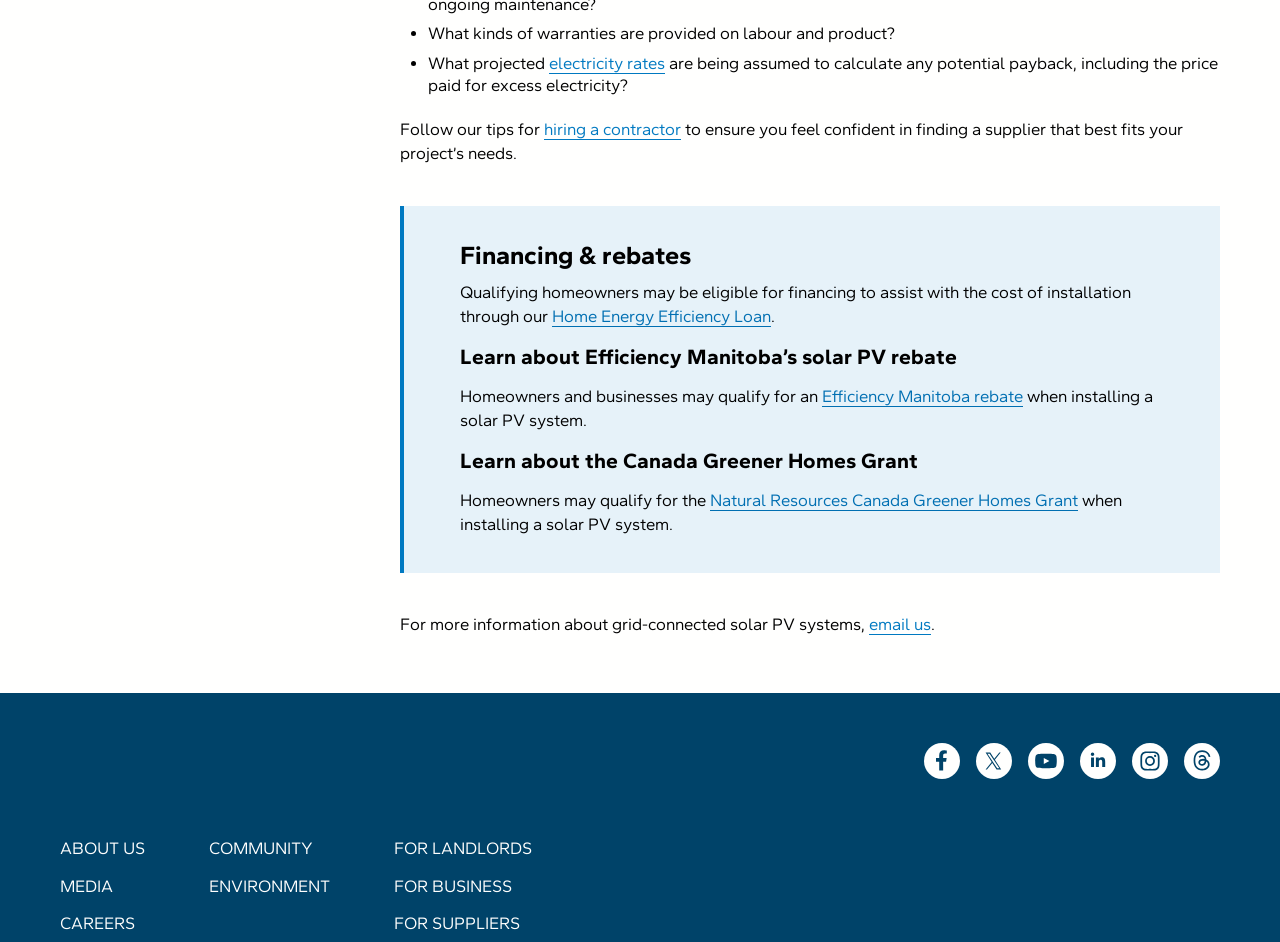What is the name of the organization providing energy?
Please interpret the details in the image and answer the question thoroughly.

The question is asking about the name of the organization providing energy. From the webpage, we can see that the link 'Manitoba Hydro - Energy for Life' and the image 'Manitoba Hydro - Energy for Life' suggest that Manitoba Hydro is the organization providing energy.